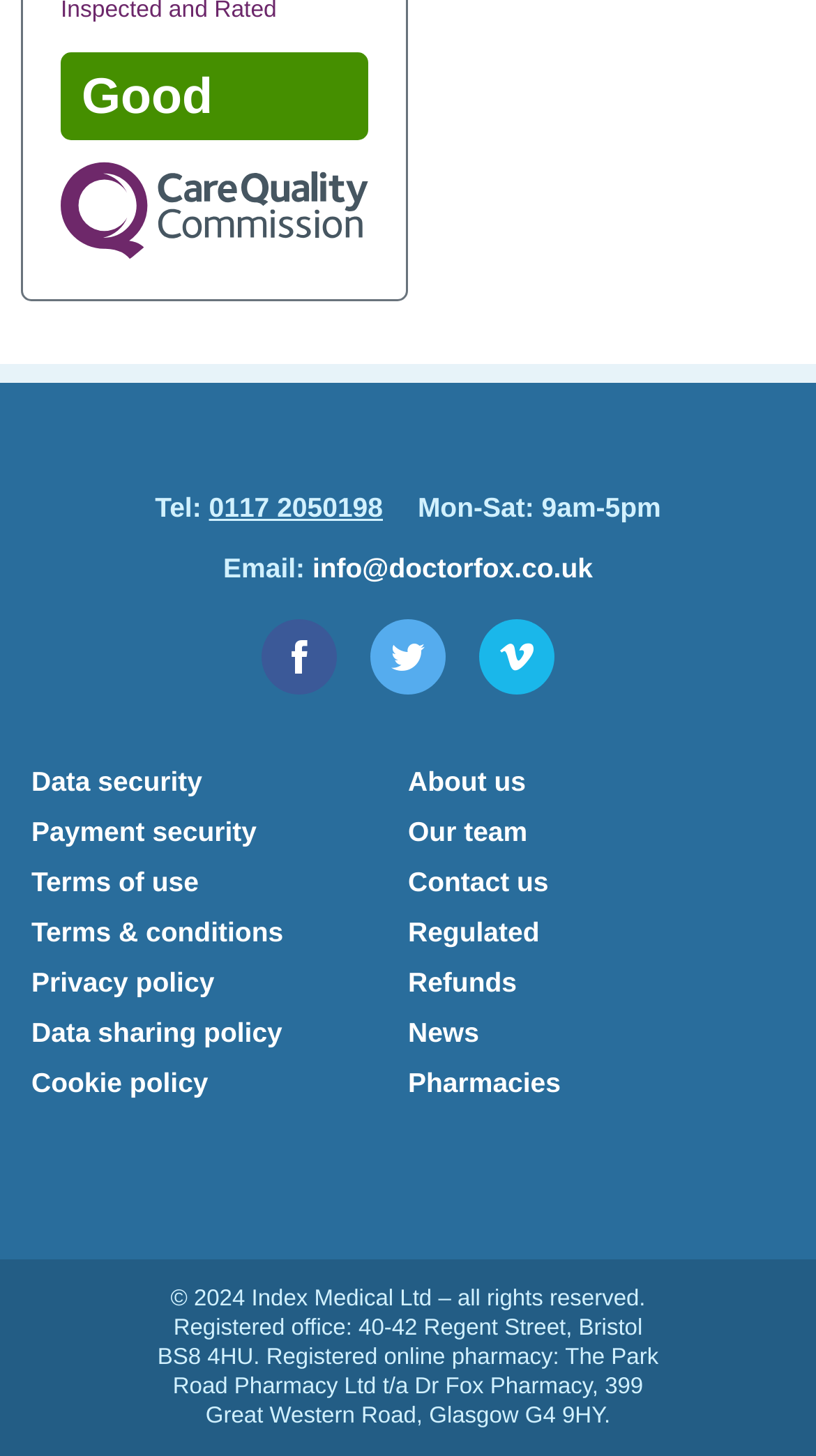Using the description: "Our team", determine the UI element's bounding box coordinates. Ensure the coordinates are in the format of four float numbers between 0 and 1, i.e., [left, top, right, bottom].

[0.5, 0.56, 0.646, 0.582]